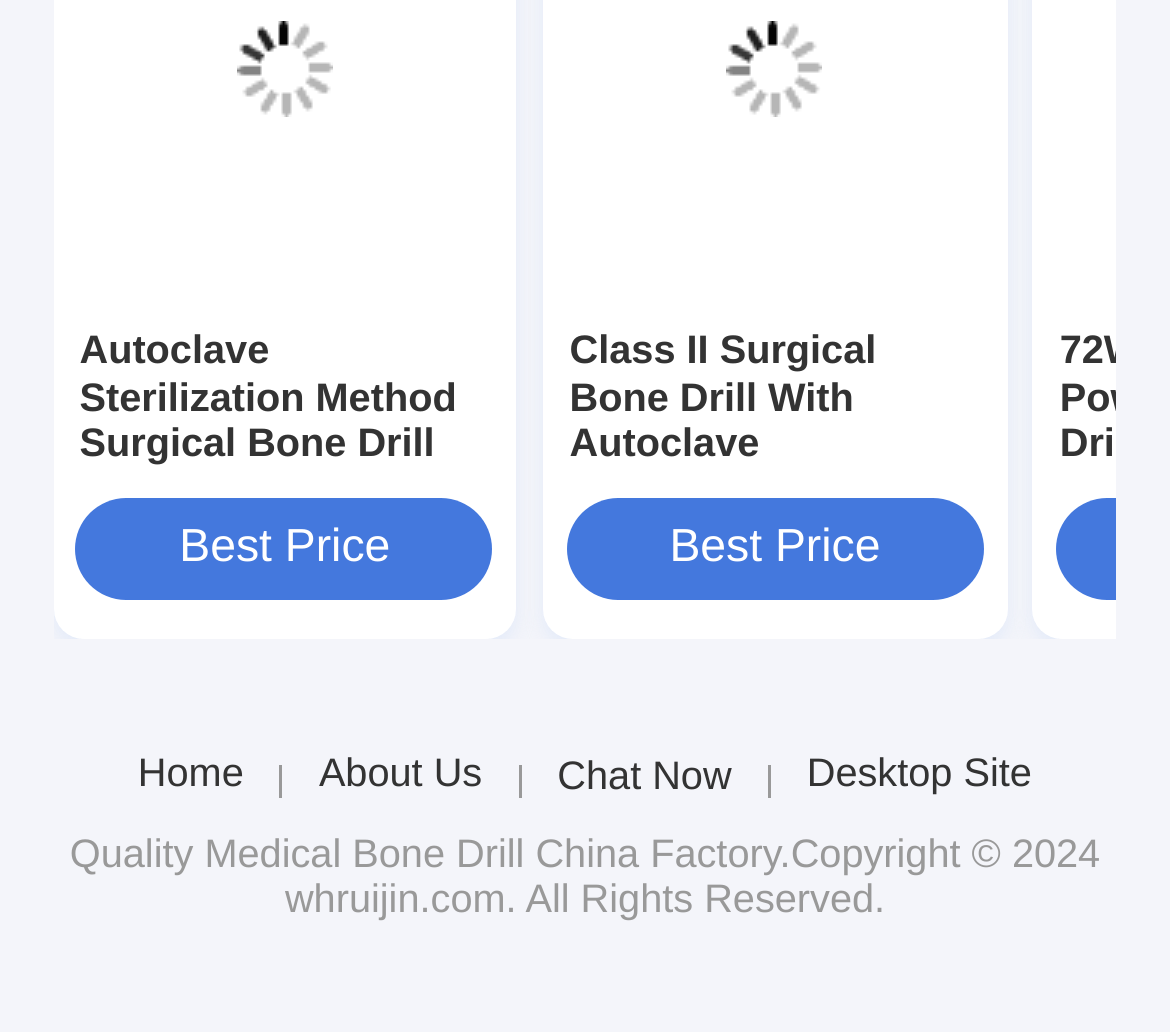Predict the bounding box coordinates of the UI element that matches this description: "Home". The coordinates should be in the format [left, top, right, bottom] with each value between 0 and 1.

[0.118, 0.728, 0.208, 0.773]